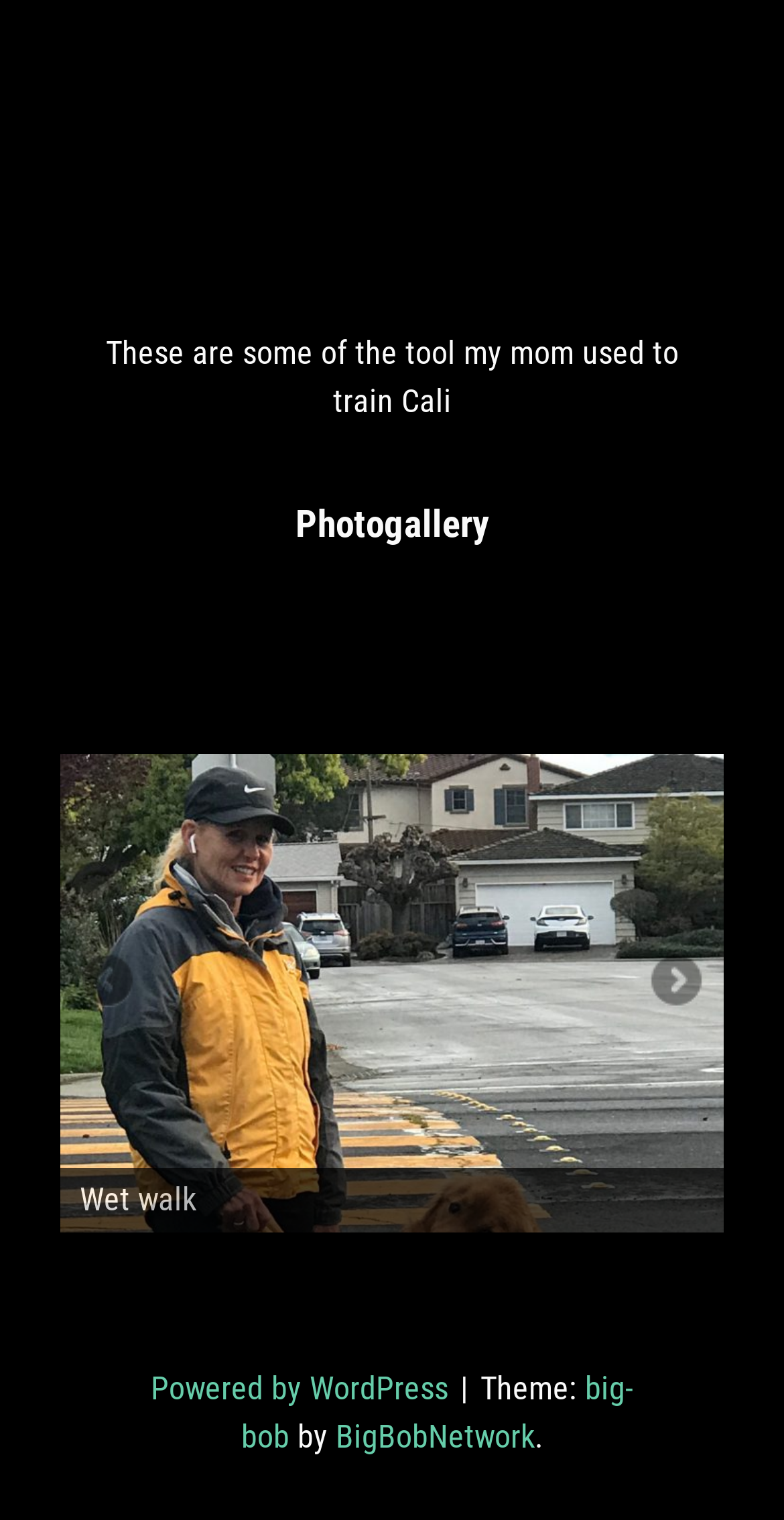What is the caption of the first slide?
Use the image to answer the question with a single word or phrase.

Game of fetch